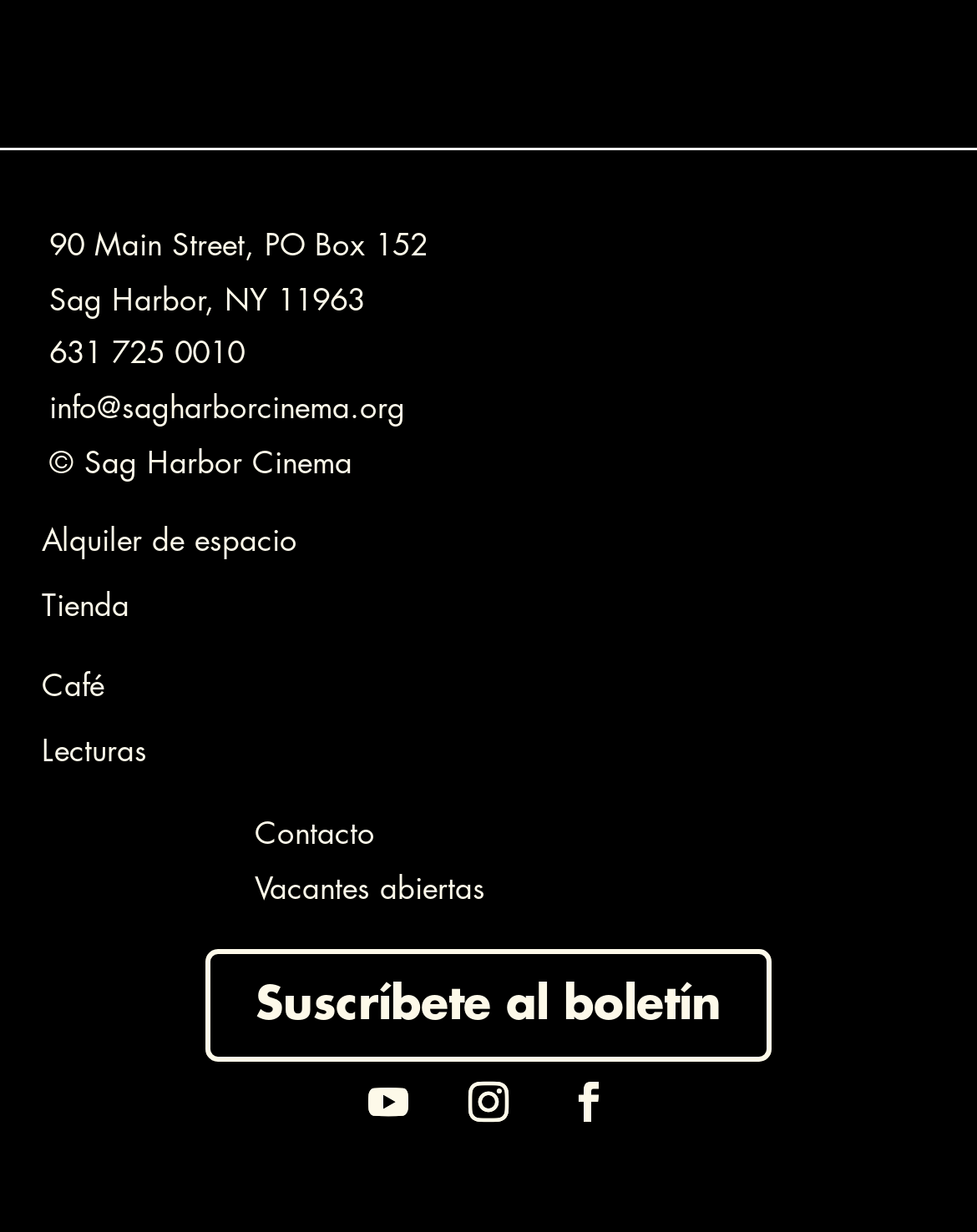What is the address of Sag Harbor Cinema?
Based on the image, answer the question in a detailed manner.

I found the address by looking at the static text elements at the top of the webpage, which provide the address as '90 Main Street, PO Box 152'.